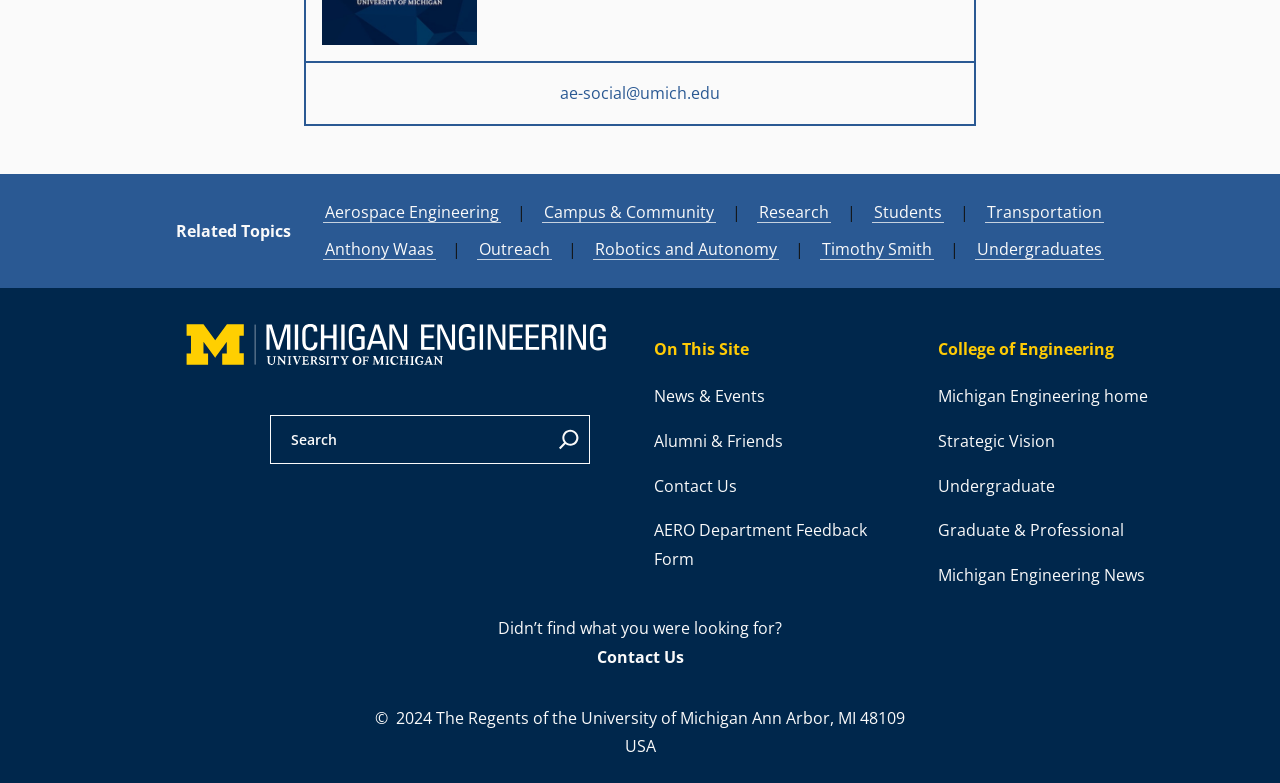Please locate the UI element described by "Timothy Smith" and provide its bounding box coordinates.

[0.641, 0.304, 0.73, 0.332]